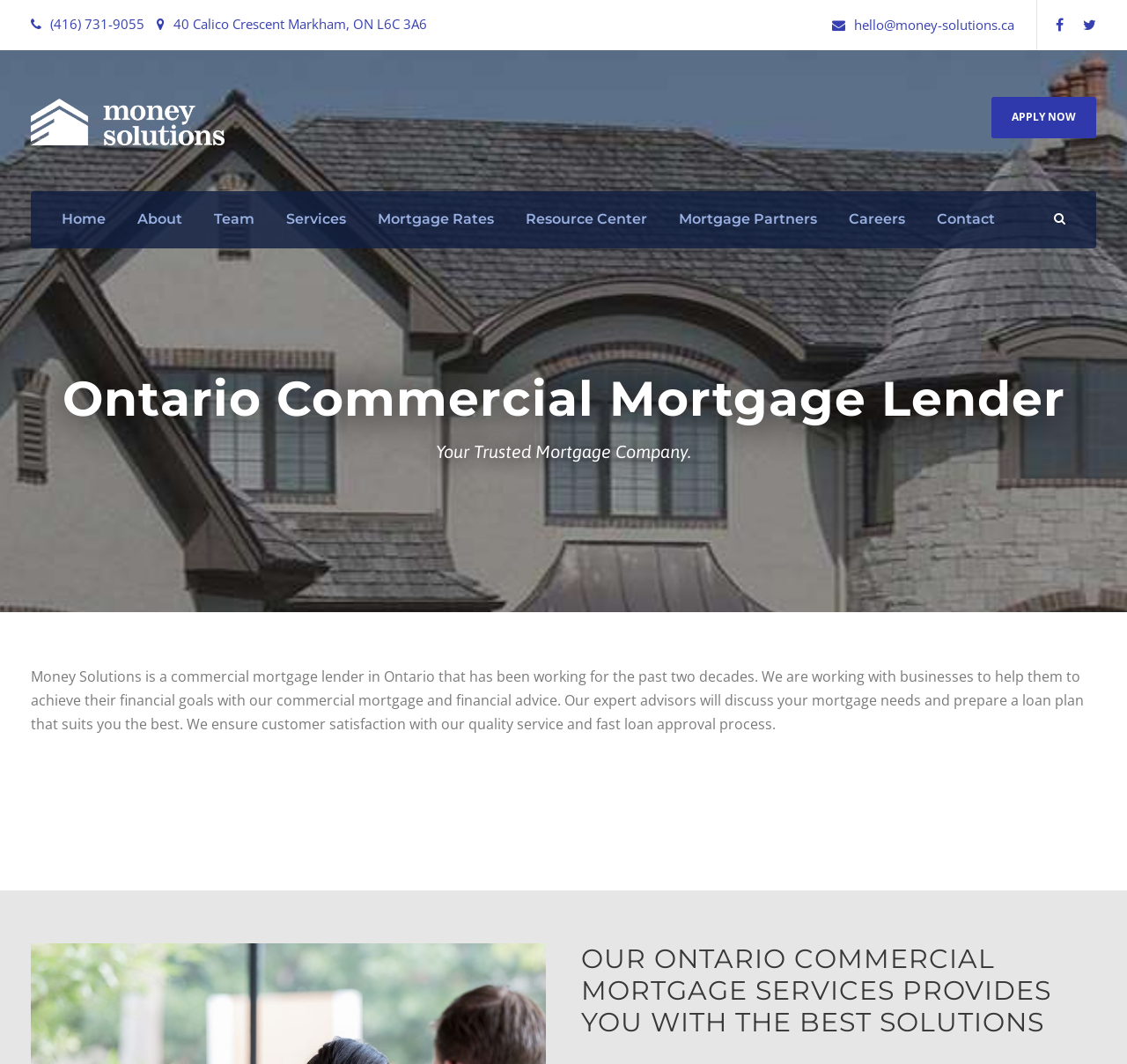What is the phone number of the mortgage lender?
Please respond to the question thoroughly and include all relevant details.

The phone number can be found at the top of the webpage, in the form of a link, which is (416) 731-9055.